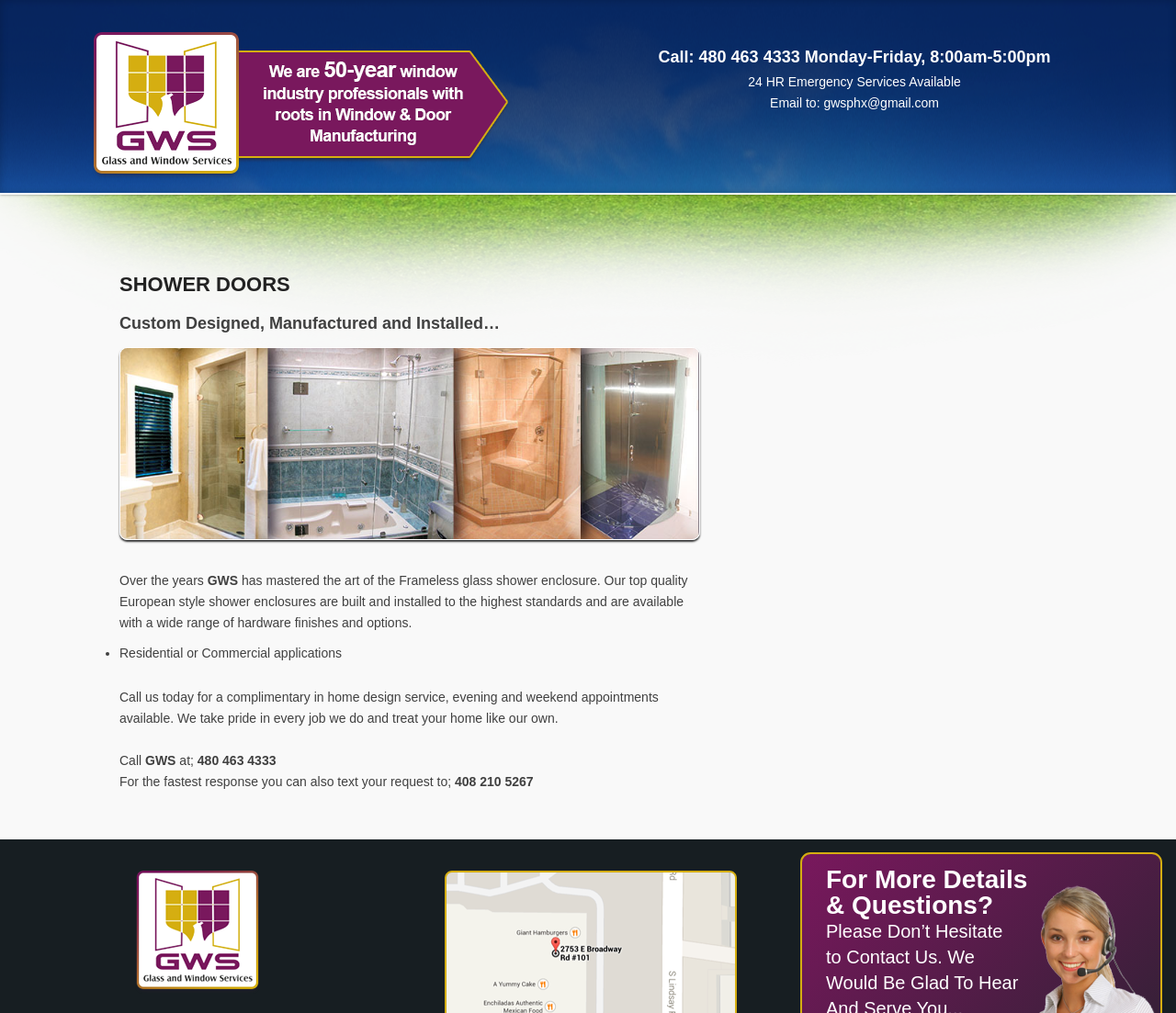Identify the bounding box for the given UI element using the description provided. Coordinates should be in the format (top-left x, top-left y, bottom-right x, bottom-right y) and must be between 0 and 1. Here is the description: GWS

[0.433, 0.04, 0.478, 0.064]